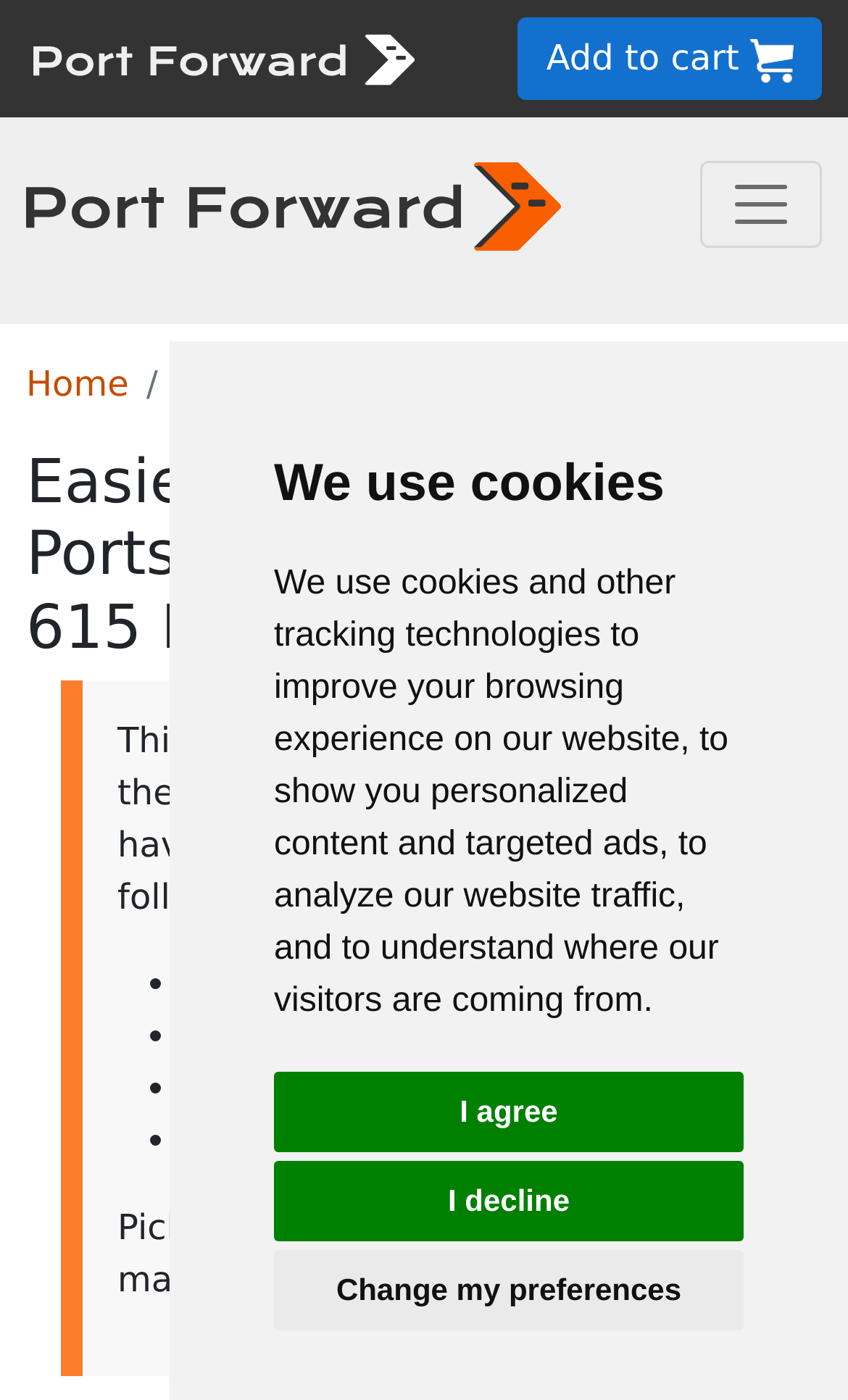Identify the bounding box coordinates of the section that should be clicked to achieve the task described: "Read the port forwarding guide".

[0.072, 0.486, 0.969, 0.983]